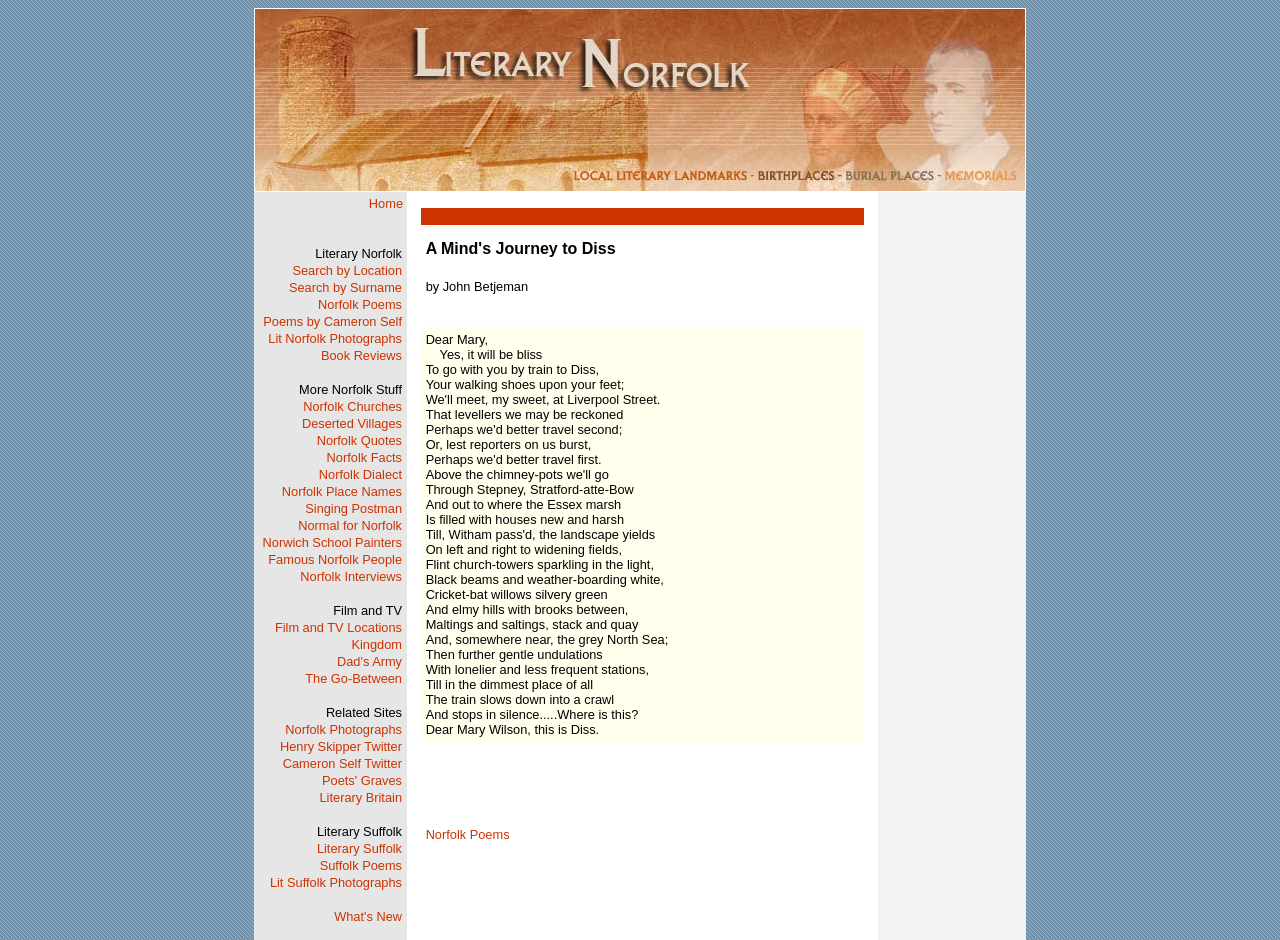Answer the following query with a single word or phrase:
What is the name of the website?

Literary Norfolk